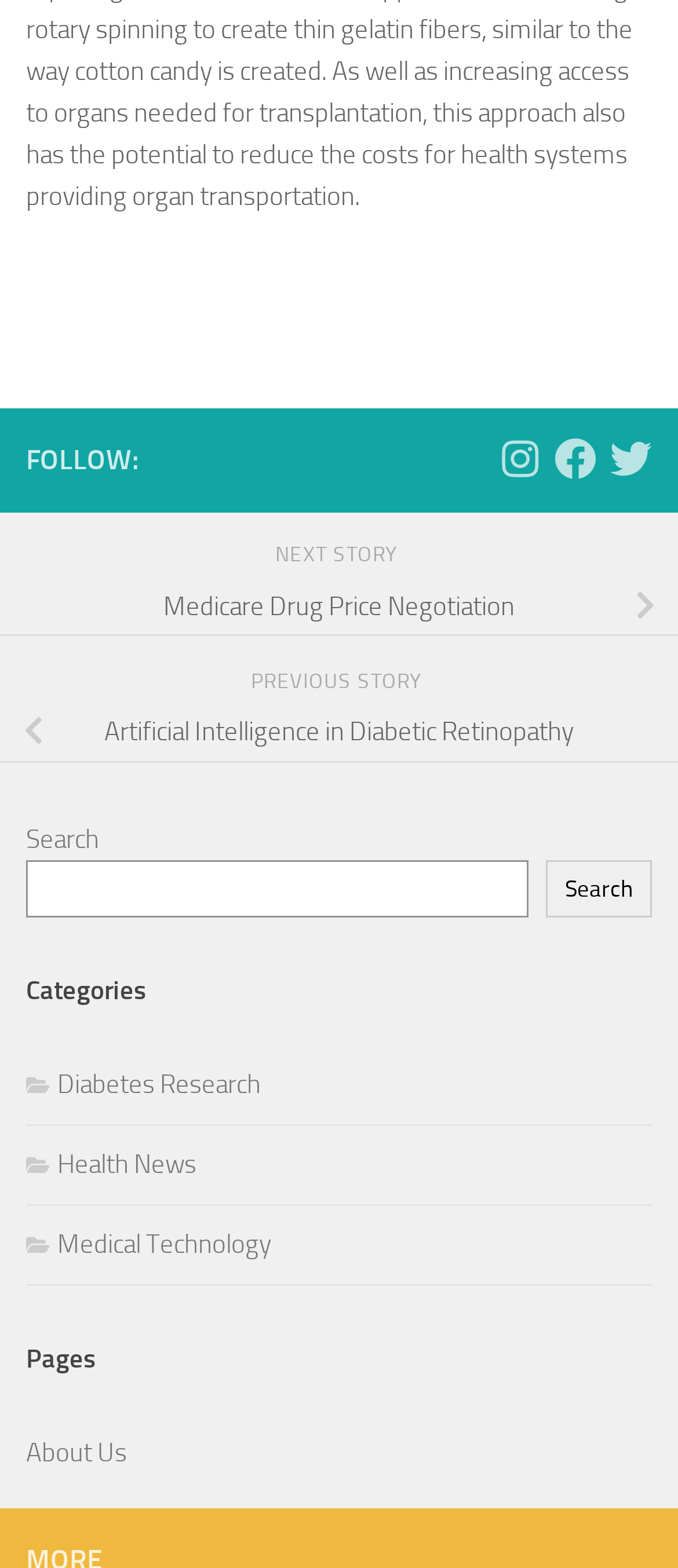Determine the bounding box coordinates of the UI element described by: "Artificial Intelligence in Diabetic Retinopathy".

[0.0, 0.447, 1.0, 0.487]